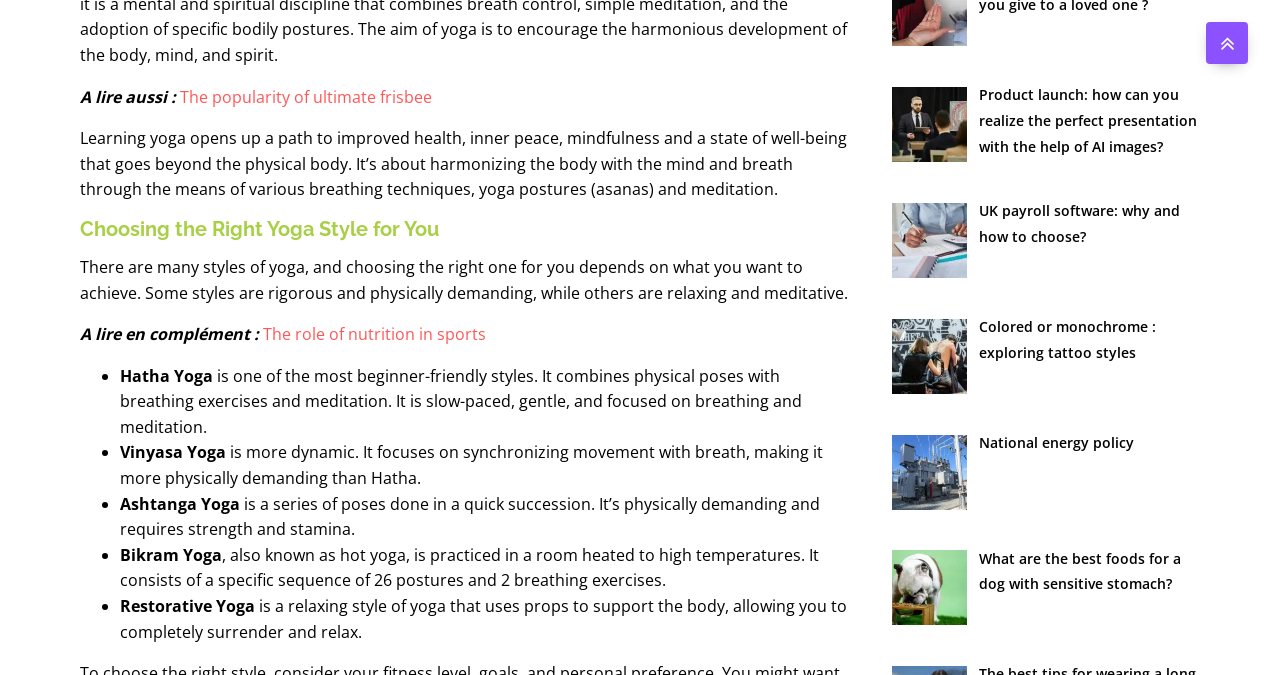Respond with a single word or phrase for the following question: 
What is the topic of the main article?

Yoga